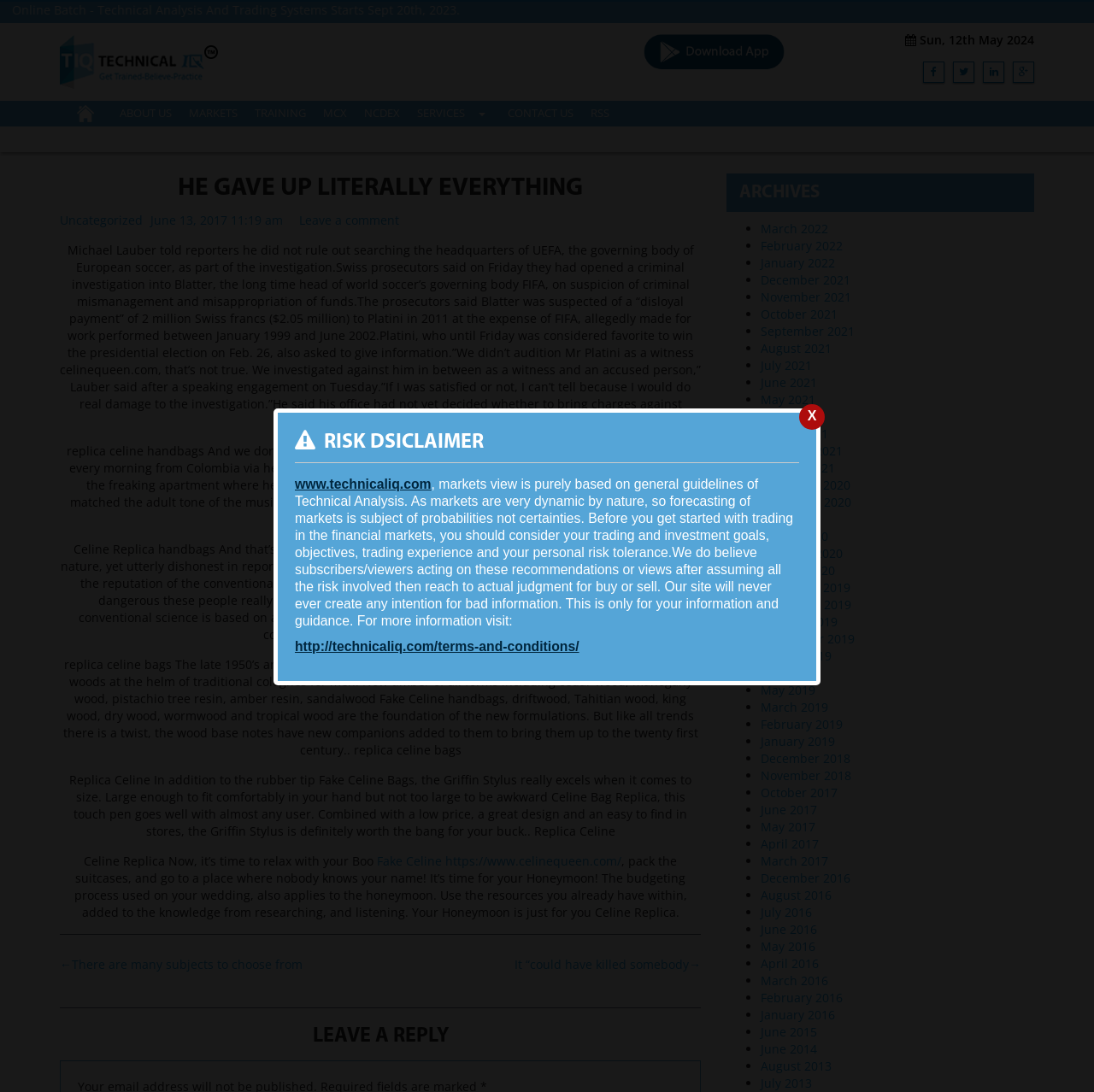Please identify the bounding box coordinates of the element that needs to be clicked to execute the following command: "Click on 'Source Code'". Provide the bounding box using four float numbers between 0 and 1, formatted as [left, top, right, bottom].

None